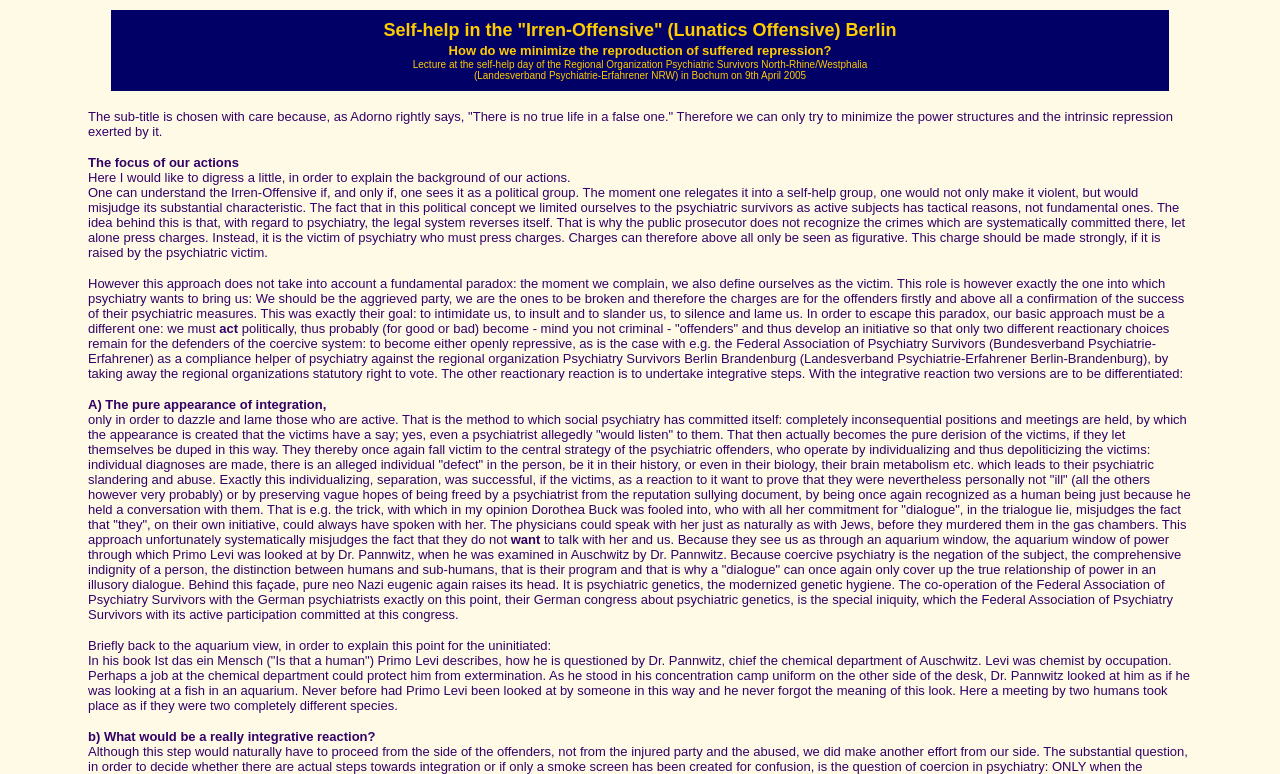Please reply to the following question with a single word or a short phrase:
What is the main topic of the webpage?

Irren-Offensive